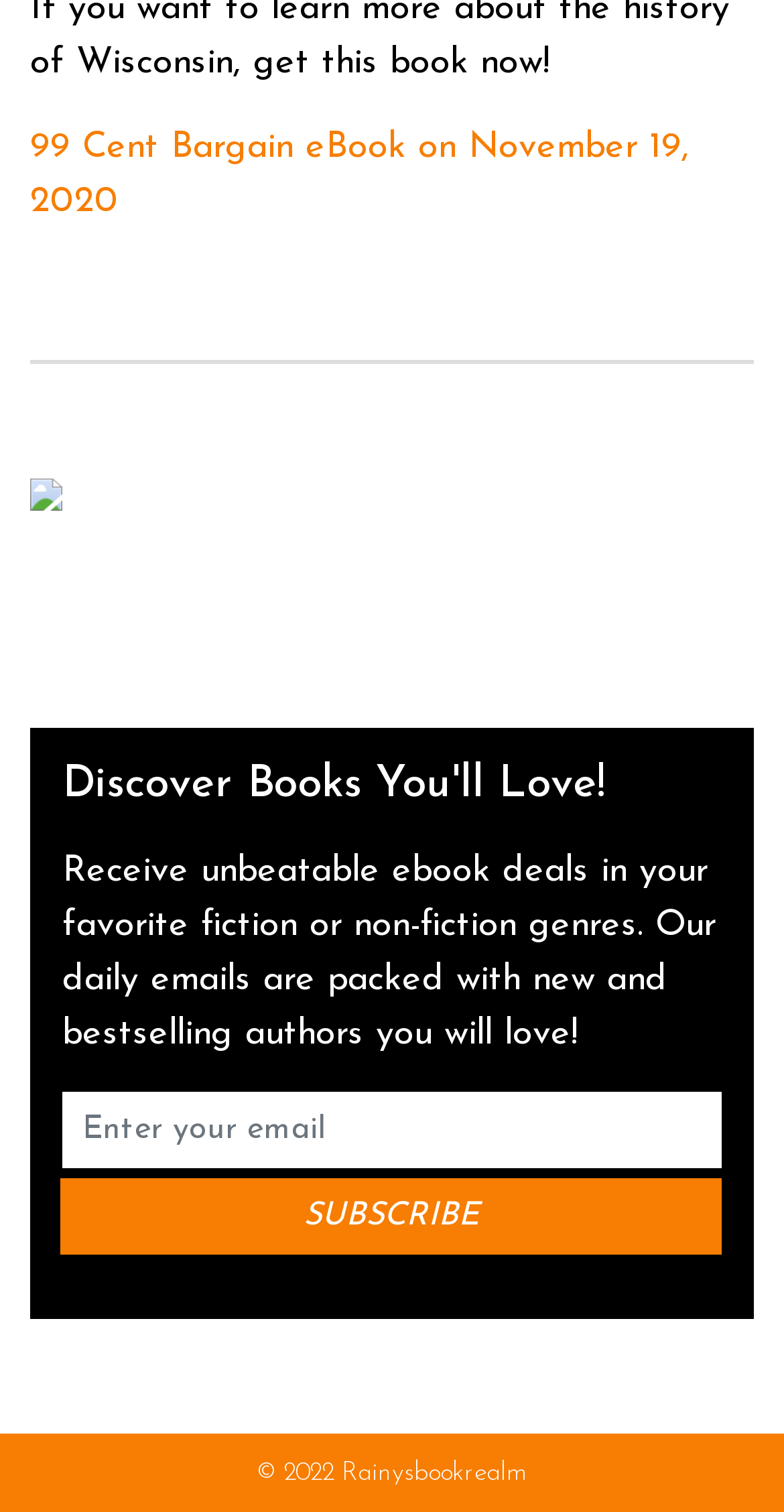What is the purpose of the email subscription?
Using the information presented in the image, please offer a detailed response to the question.

The purpose of the email subscription can be inferred from the static text 'Receive unbeatable ebook deals in your favorite fiction or non-fiction genres. Our daily emails are packed with new and bestselling authors you will love!' which is located below the heading 'Discover Books You'll Love!' and above the textbox 'Enter your email'.